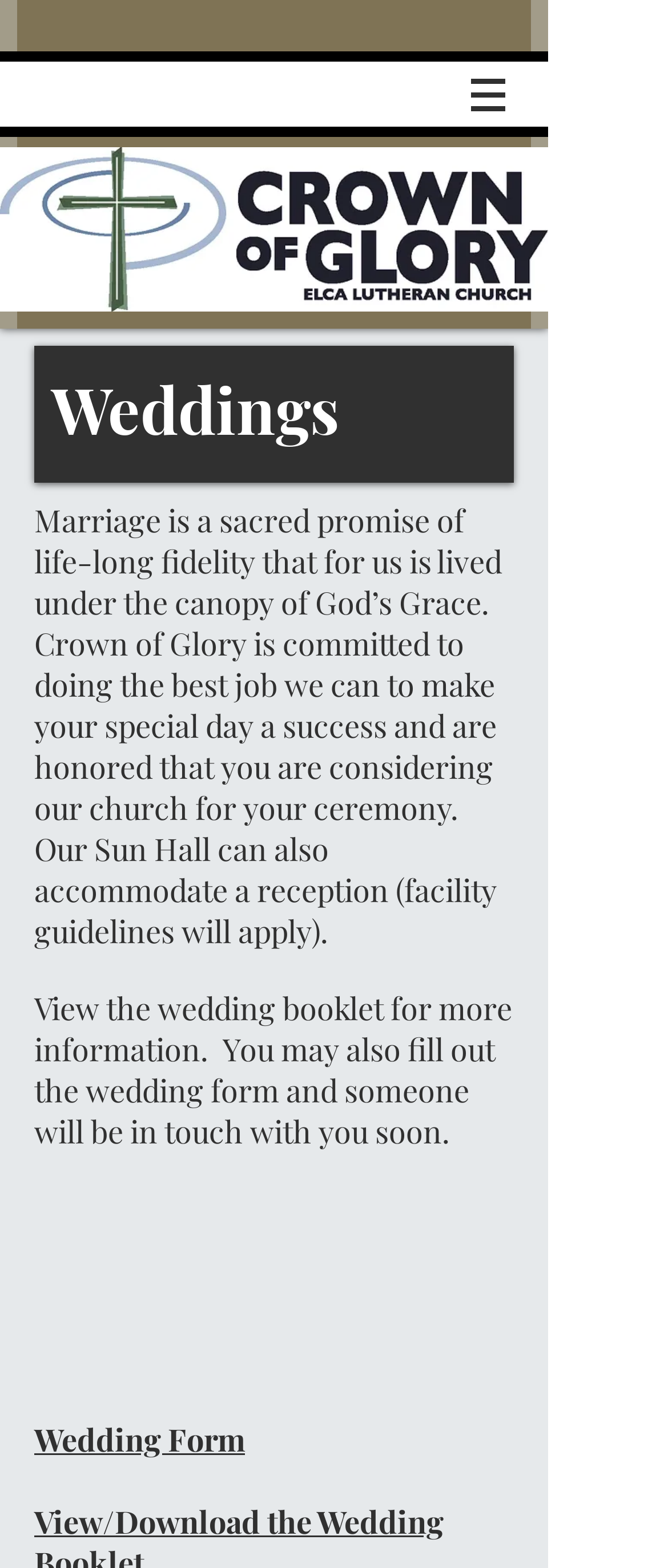What is the name of the hall available for receptions?
Based on the image, answer the question with as much detail as possible.

The webpage mentions that the Sun Hall can also accommodate a reception, indicating that it is a facility available for wedding receptions.